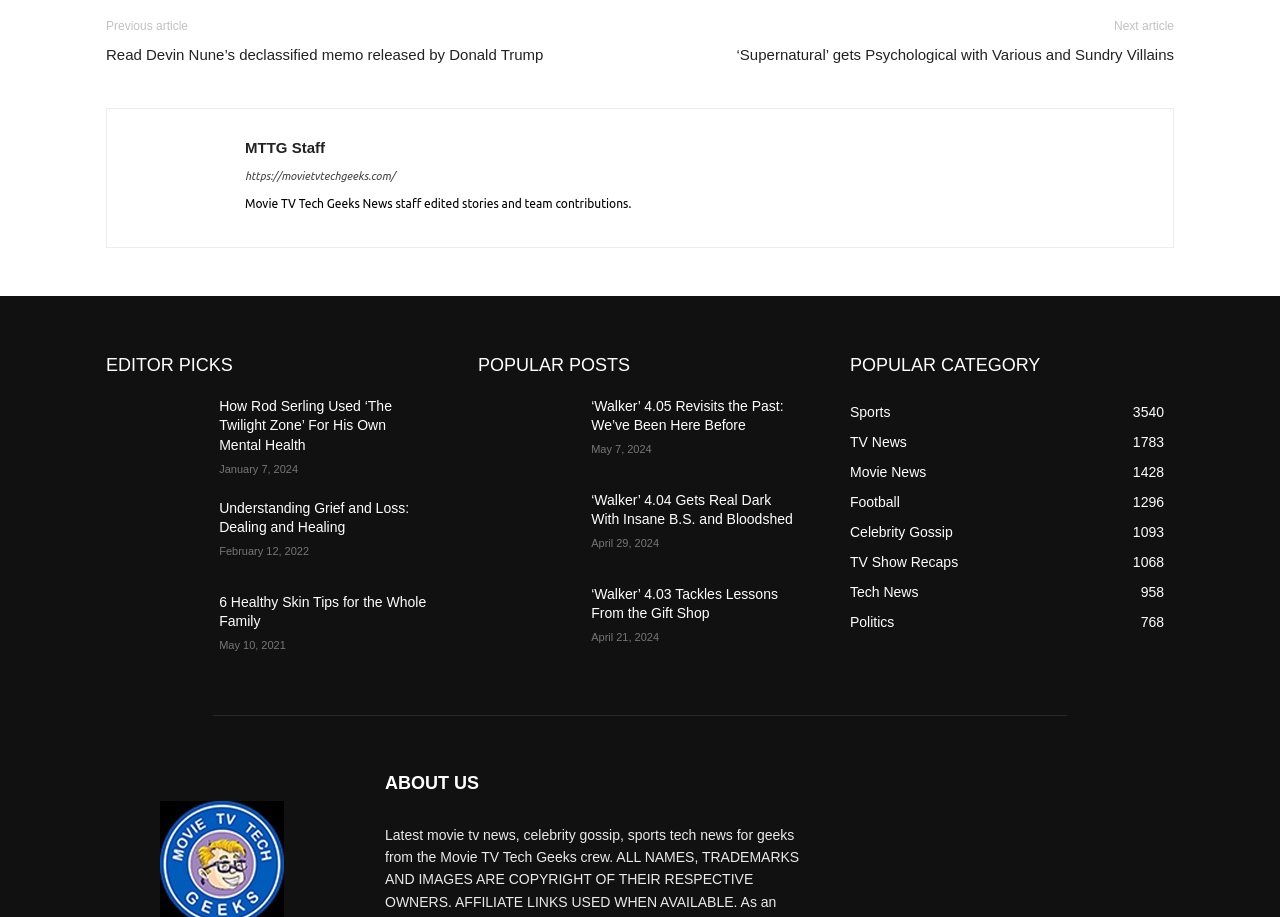Identify the bounding box coordinates of the element that should be clicked to fulfill this task: "Visit the MTTG Staff page". The coordinates should be provided as four float numbers between 0 and 1, i.e., [left, top, right, bottom].

[0.191, 0.151, 0.254, 0.17]